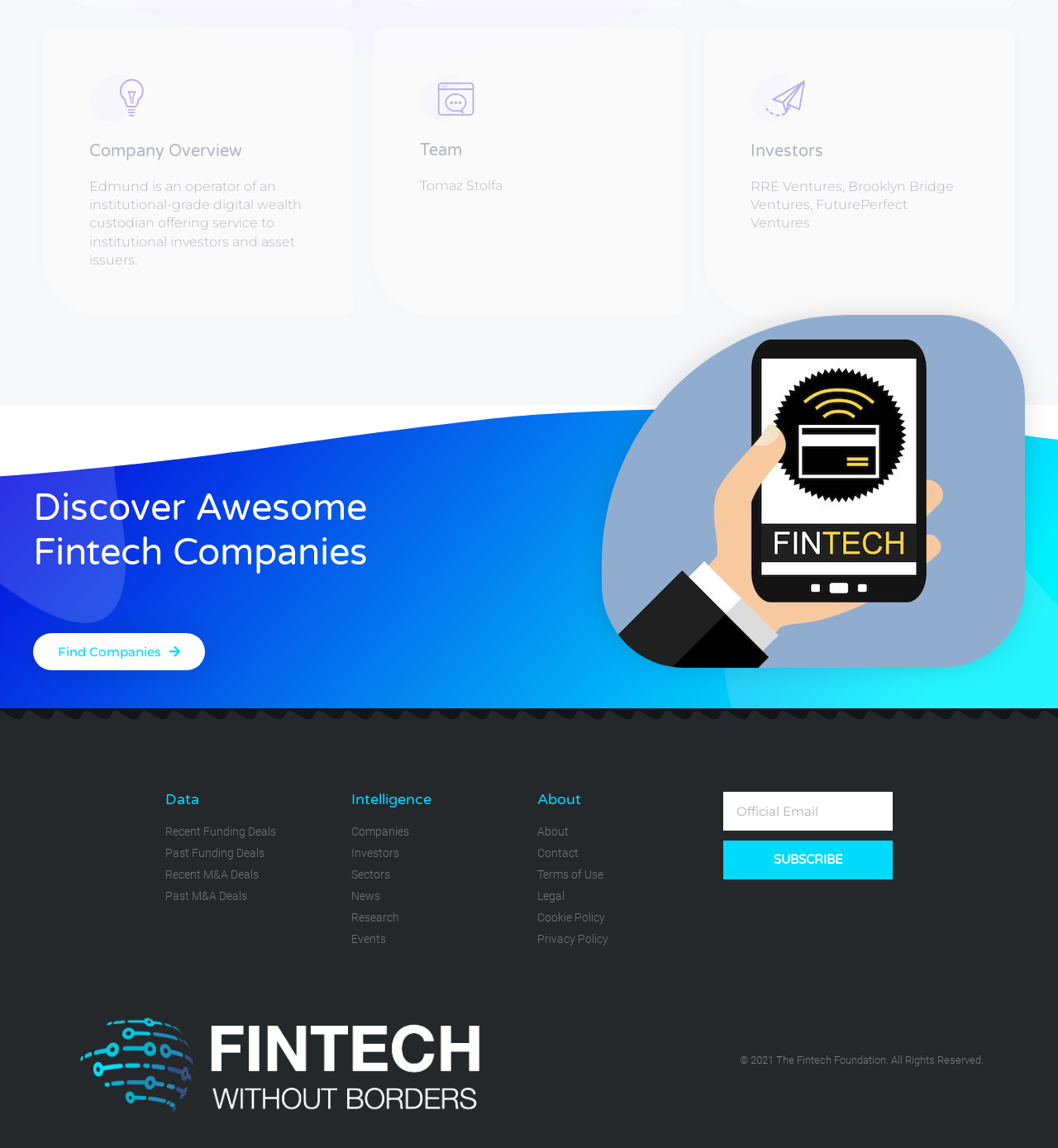Pinpoint the bounding box coordinates of the clickable element needed to complete the instruction: "View Recent Funding Deals". The coordinates should be provided as four float numbers between 0 and 1: [left, top, right, bottom].

[0.156, 0.717, 0.316, 0.732]